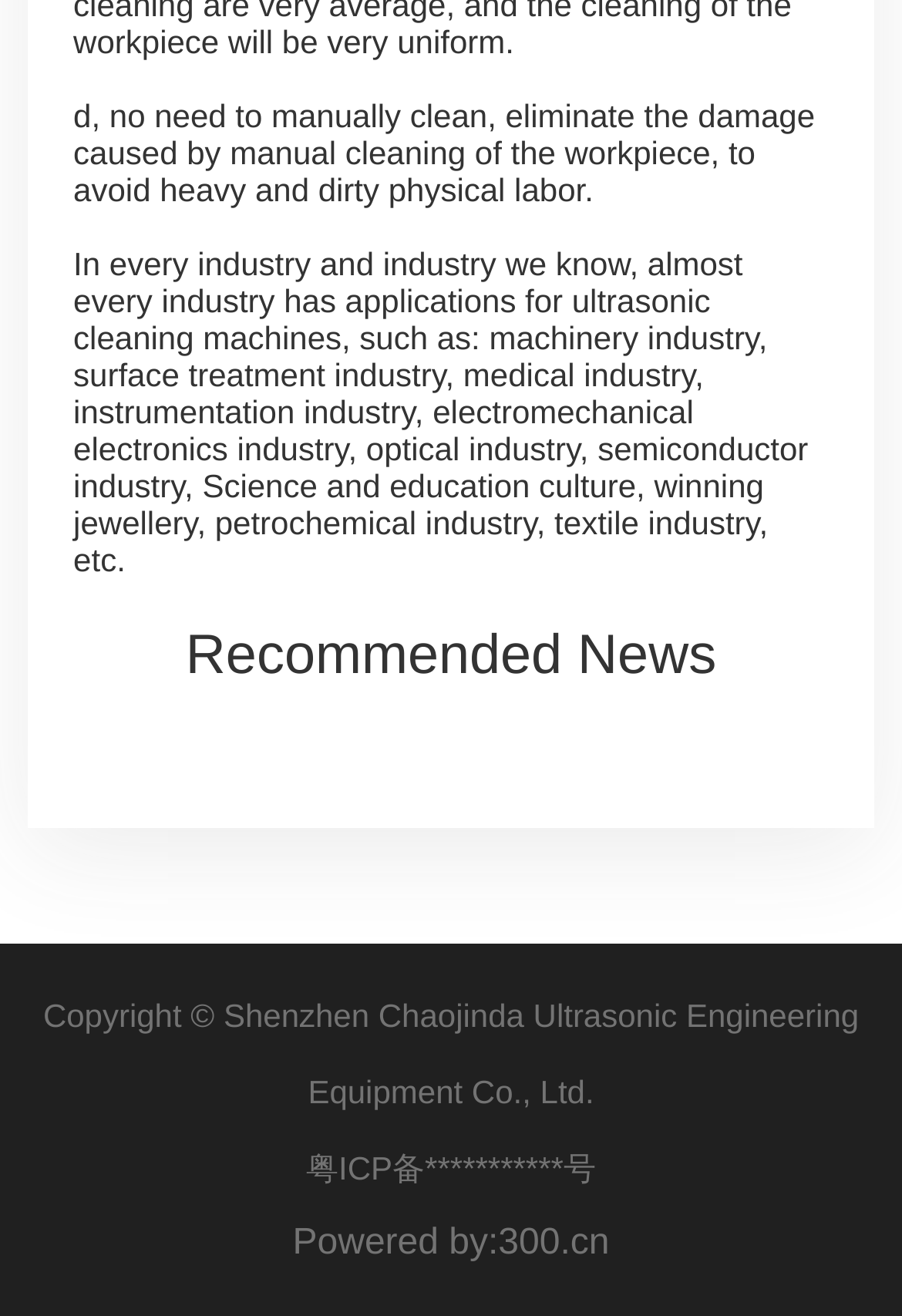Please examine the image and answer the question with a detailed explanation:
What is the purpose of ultrasonic cleaning machines?

Based on the text, it seems that ultrasonic cleaning machines are used to avoid the damage caused by manual cleaning of workpieces, which can be heavy and dirty physical labor. This implies that the purpose of these machines is to eliminate the need for manual cleaning and the associated problems.